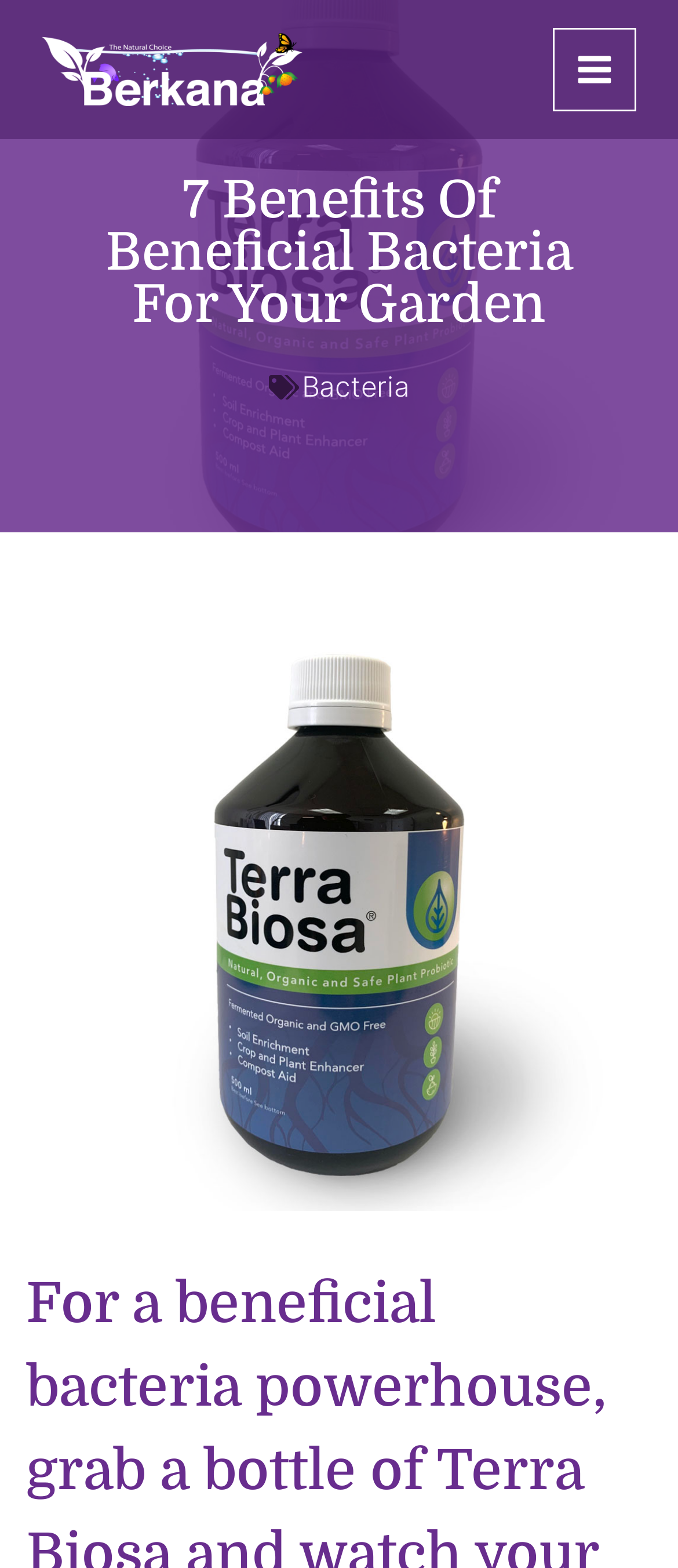Answer the question in a single word or phrase:
What is the purpose of the button in the top right corner?

Open menu